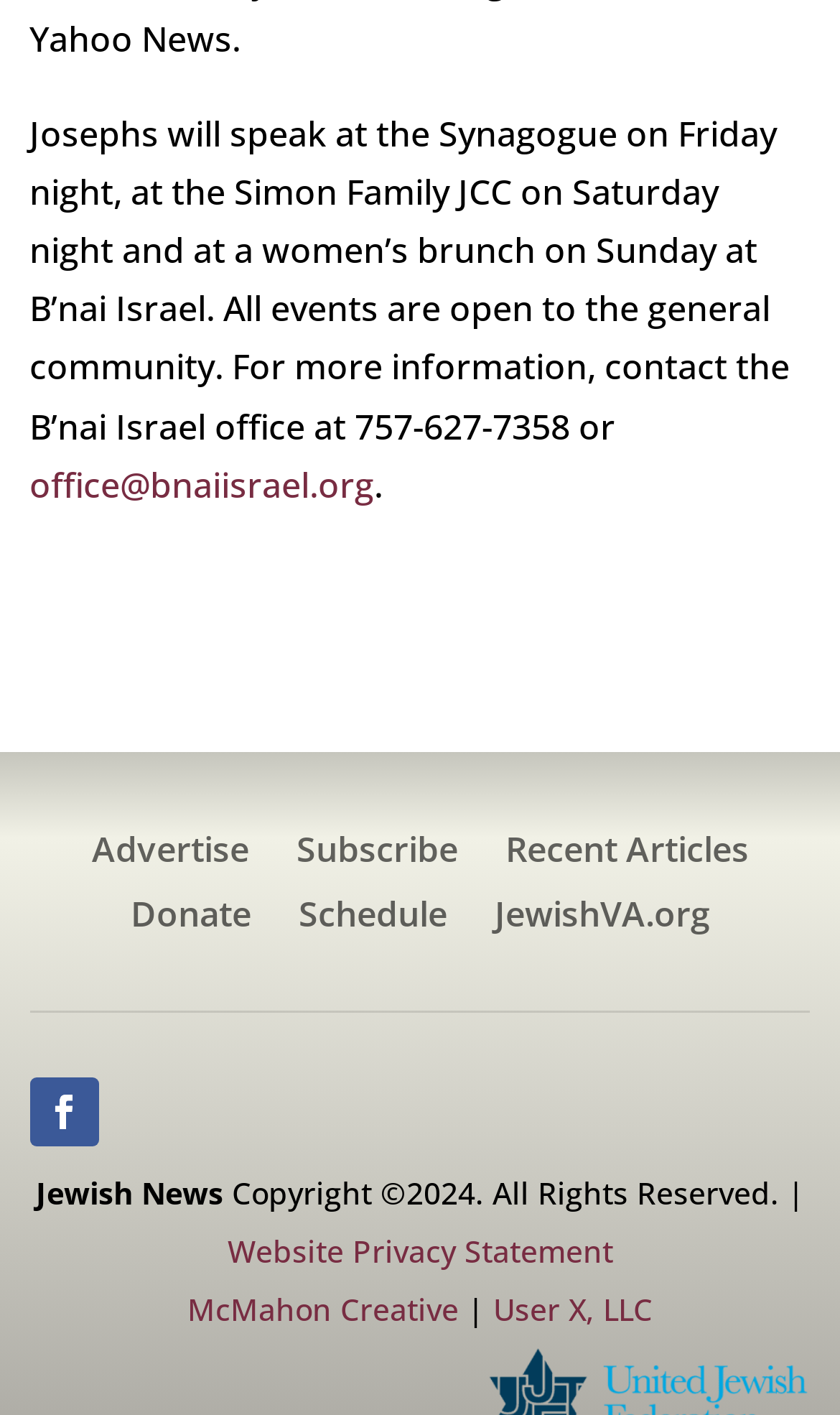Respond with a single word or short phrase to the following question: 
What is the name of the website?

Jewish News